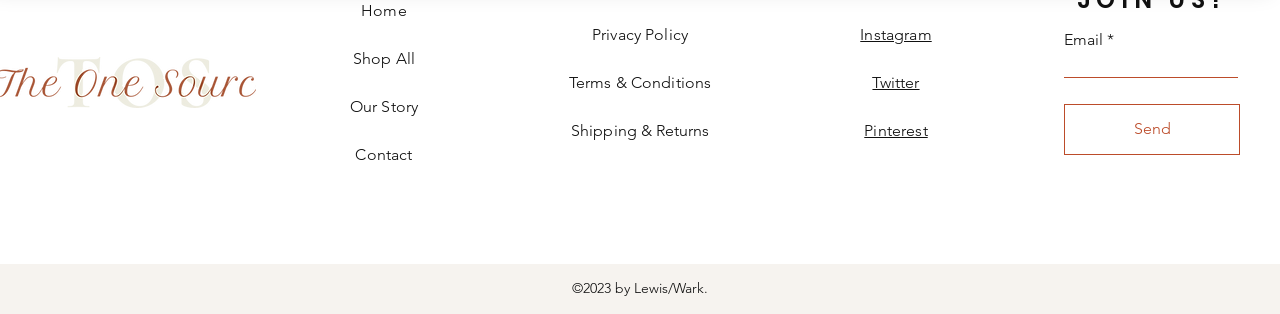Pinpoint the bounding box coordinates of the clickable element to carry out the following instruction: "send email."

[0.831, 0.331, 0.969, 0.494]